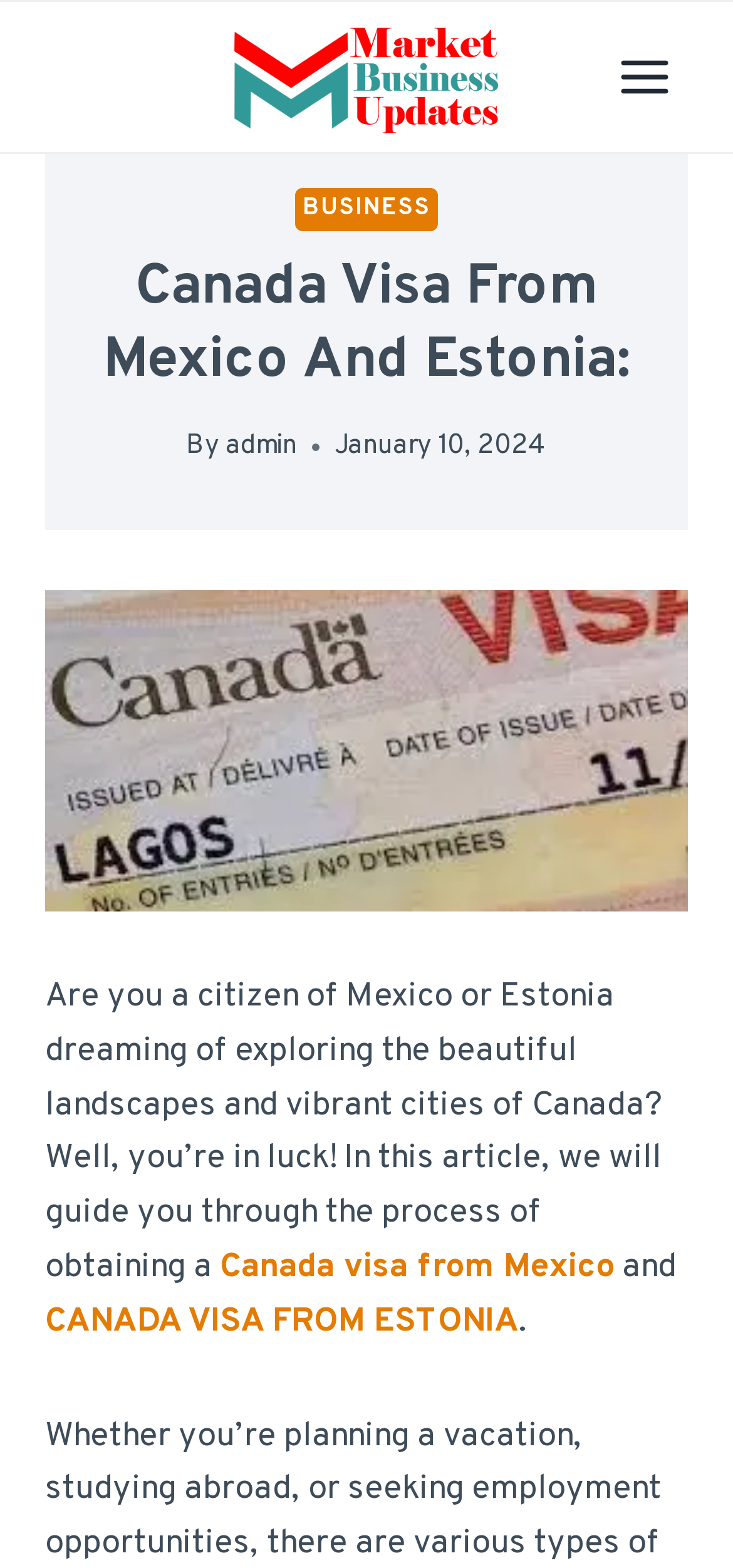Respond to the question below with a concise word or phrase:
What is the logo on the top left?

Market business updates logo